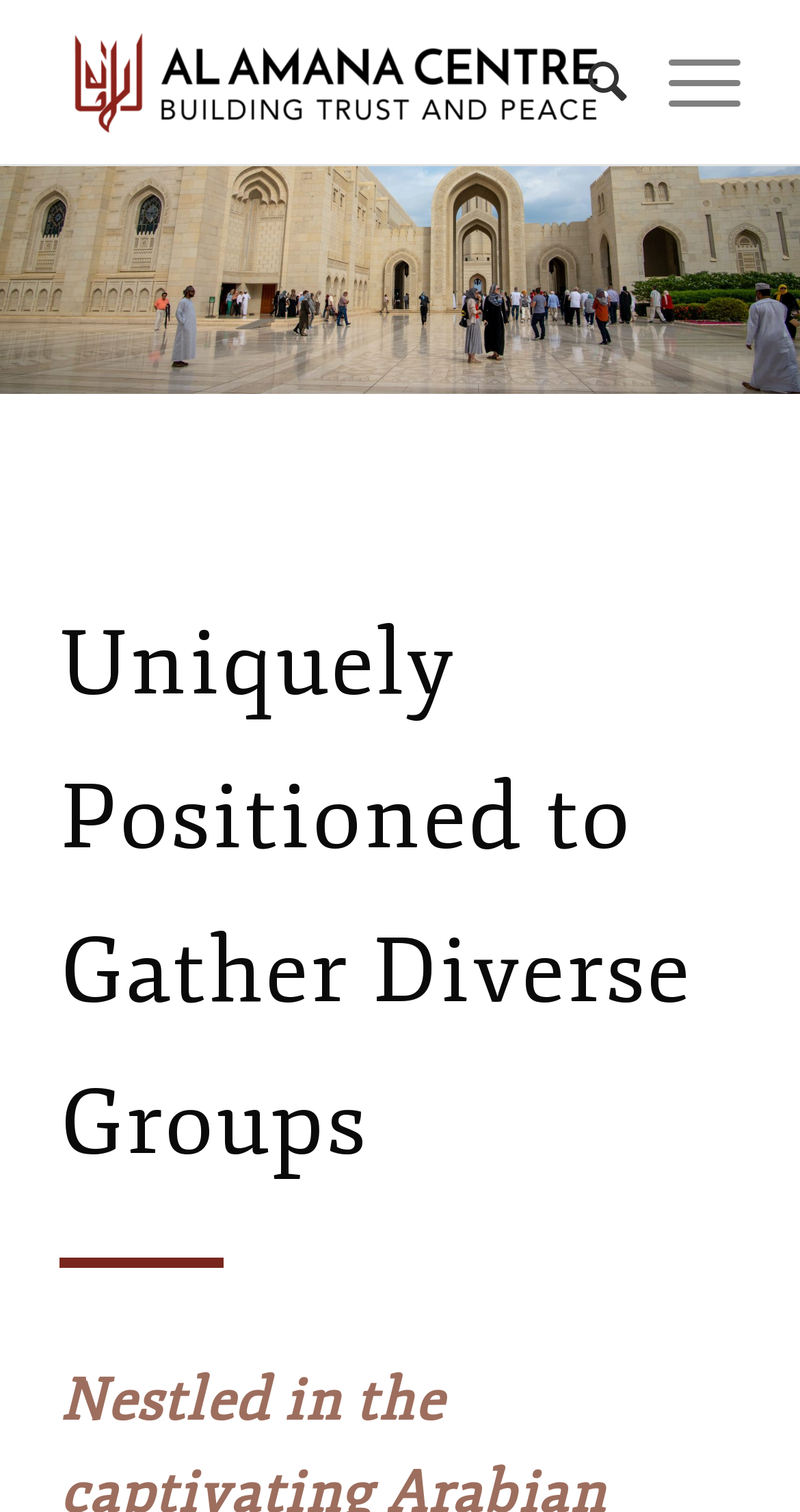Find the primary header on the webpage and provide its text.

Uniquely Positioned to Gather Diverse Groups